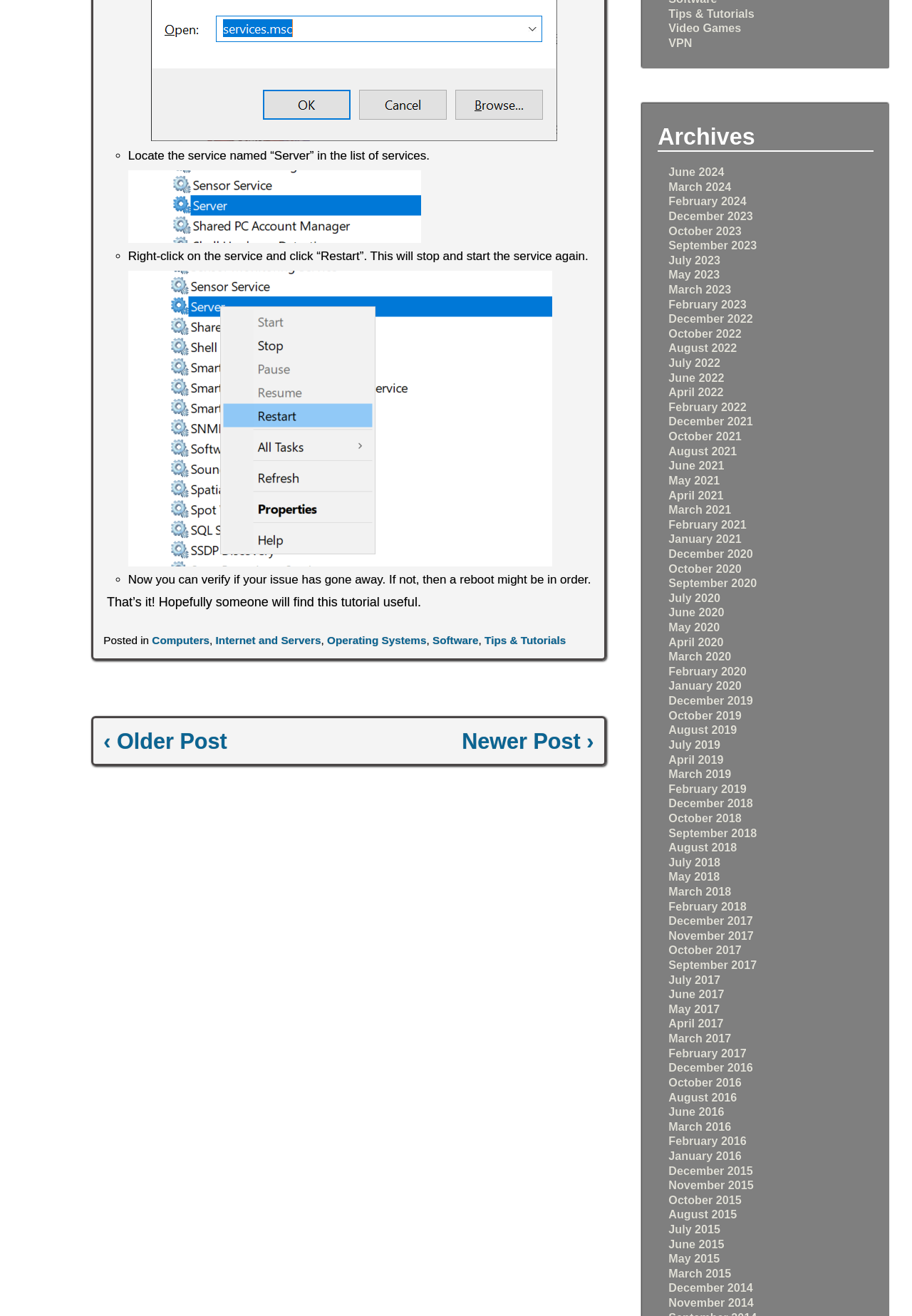What is the author's tone in the tutorial?
Use the information from the screenshot to give a comprehensive response to the question.

The question can be answered by reading the static text 'That’s it! Hopefully someone will find this tutorial useful.' which indicates that the author is trying to be helpful and provide a useful tutorial.